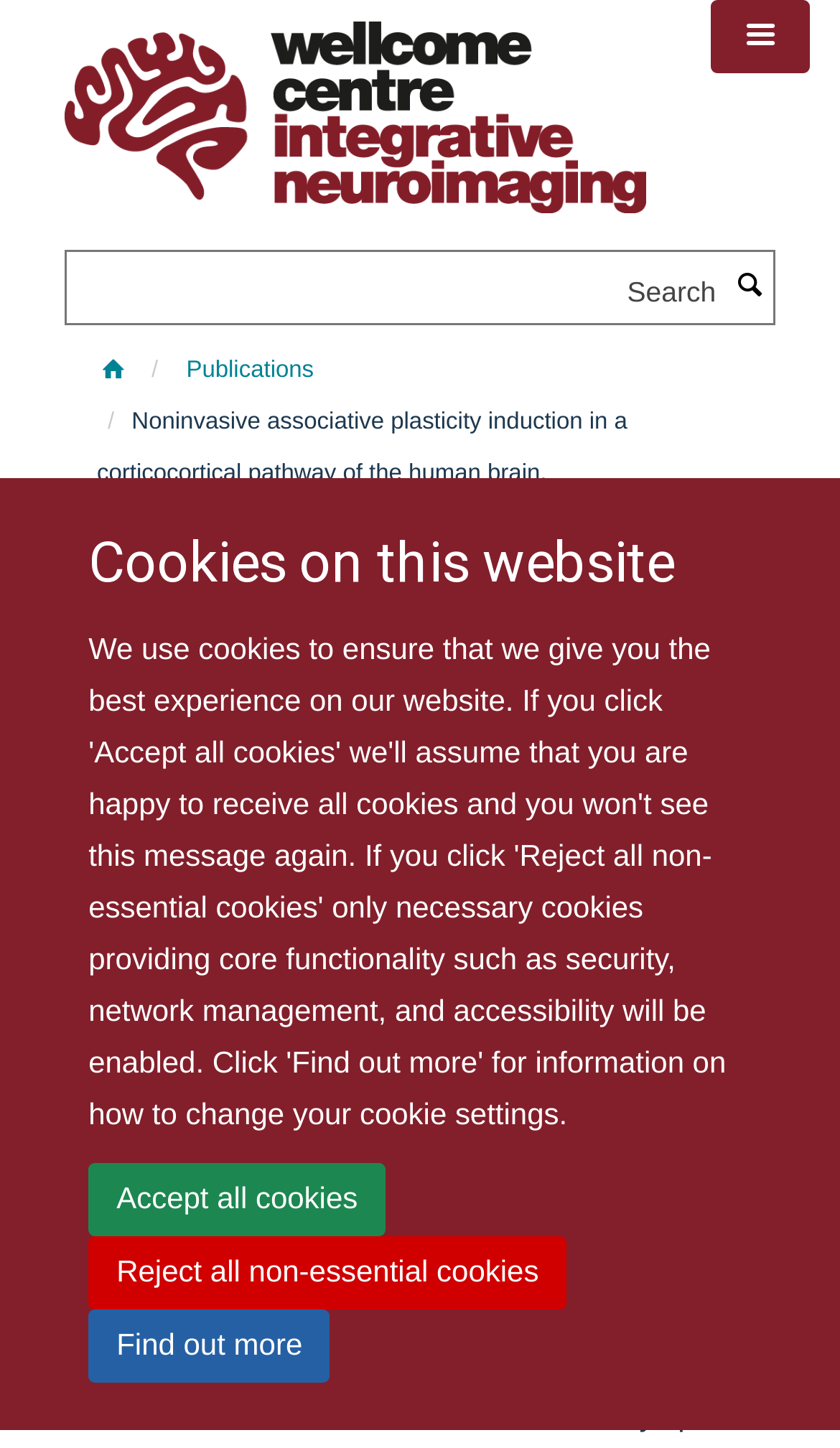Please mark the clickable region by giving the bounding box coordinates needed to complete this instruction: "Go to the Wellcome Centre for Integrative Neuroimaging website".

[0.077, 0.061, 0.769, 0.083]